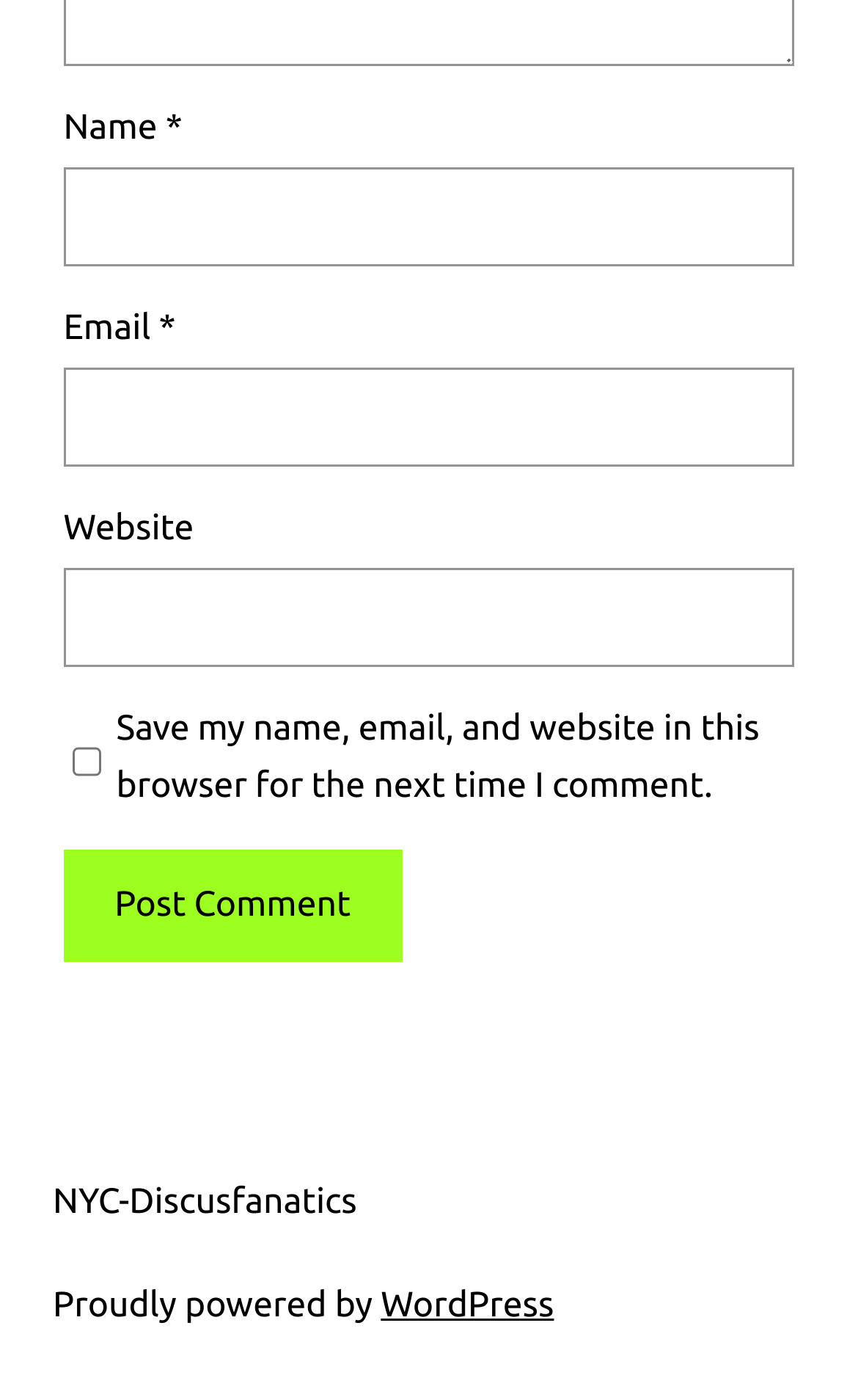From the element description NYC-Discusfanatics, predict the bounding box coordinates of the UI element. The coordinates must be specified in the format (top-left x, top-left y, bottom-right x, bottom-right y) and should be within the 0 to 1 range.

[0.062, 0.844, 0.416, 0.872]